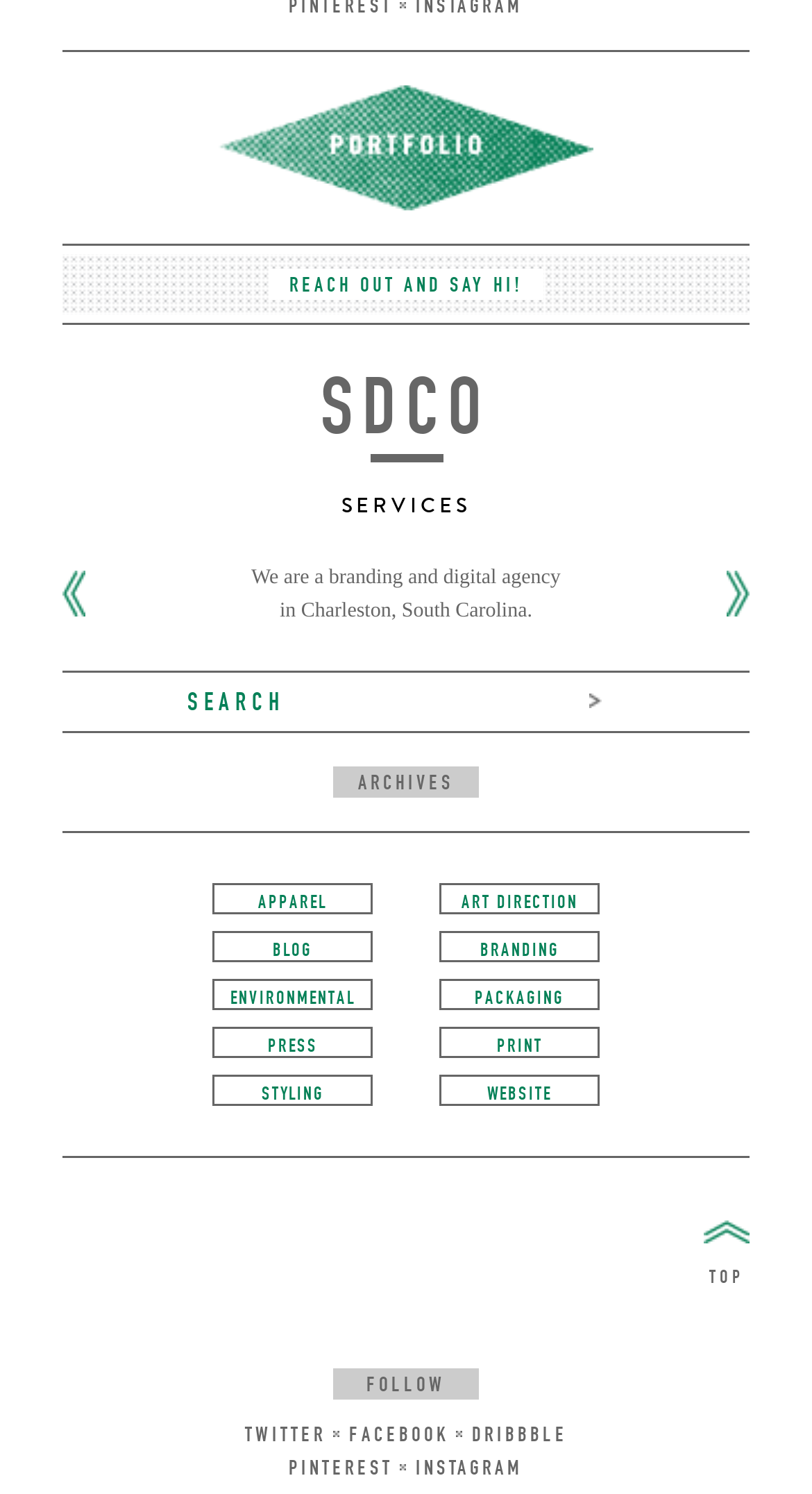What is the purpose of the textbox?
Please answer the question with as much detail as possible using the screenshot.

The answer can be found by examining the textbox element and its associated StaticText element with the text 'SEARCH'. This suggests that the purpose of the textbox is to allow users to search for something on the webpage.